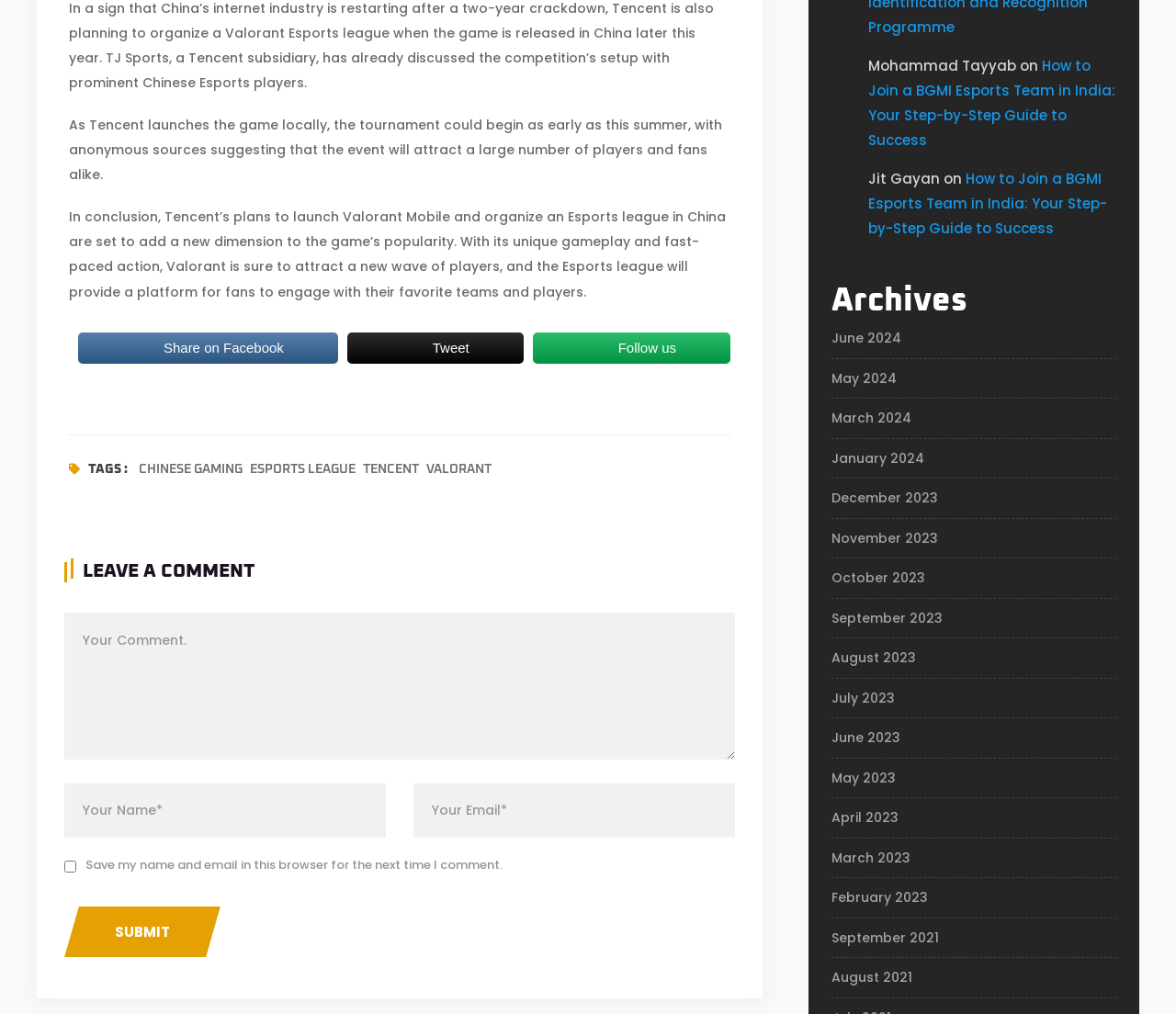What is the topic of the article?
Look at the image and answer the question with a single word or phrase.

Valorant Mobile and Esports league